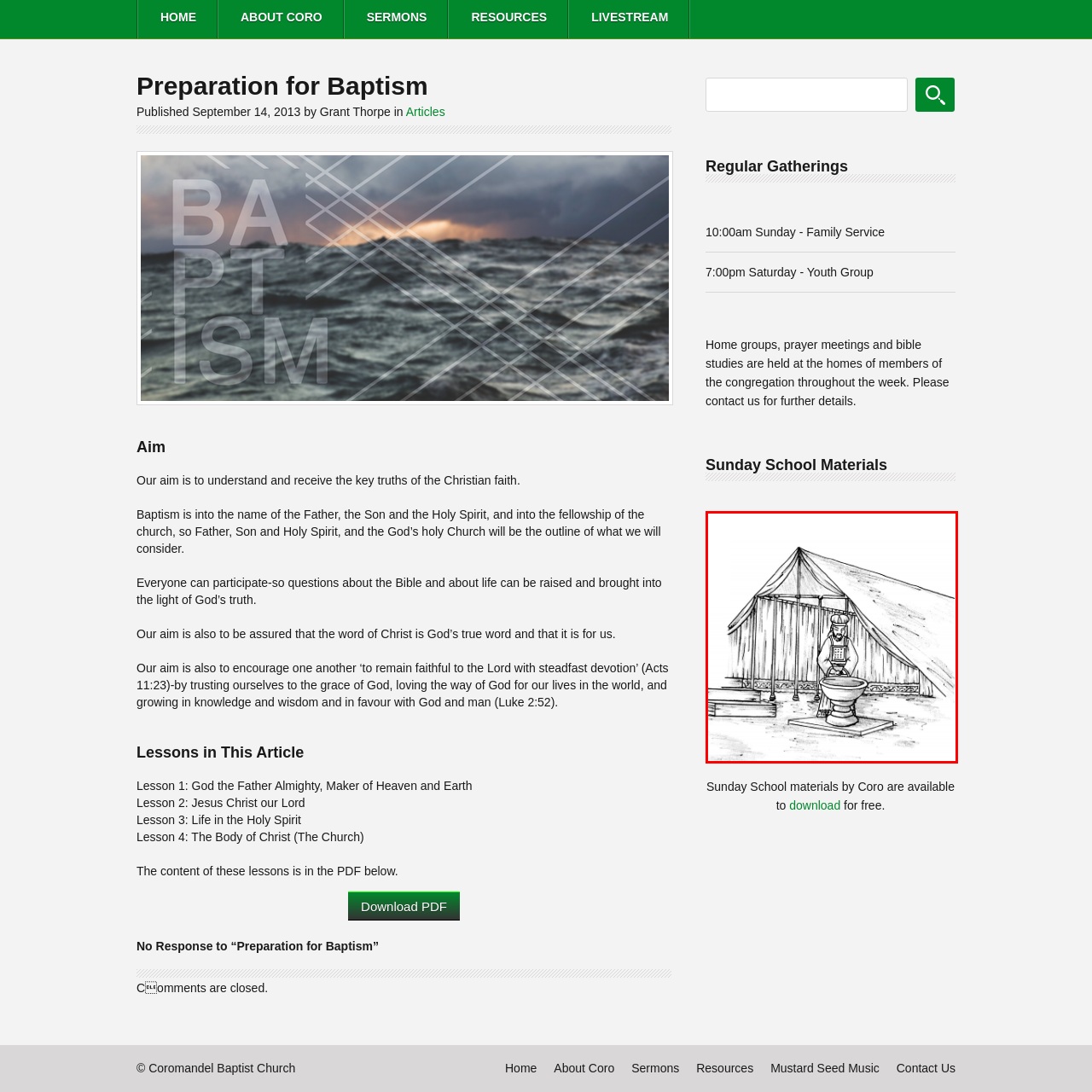What is the significance of the basin?
Observe the image within the red bounding box and give a detailed and thorough answer to the question.

The basin is significant because it symbolizes purification and is central to the act of baptism, highlighting the importance of water in religious ceremonies, as depicted in the image.